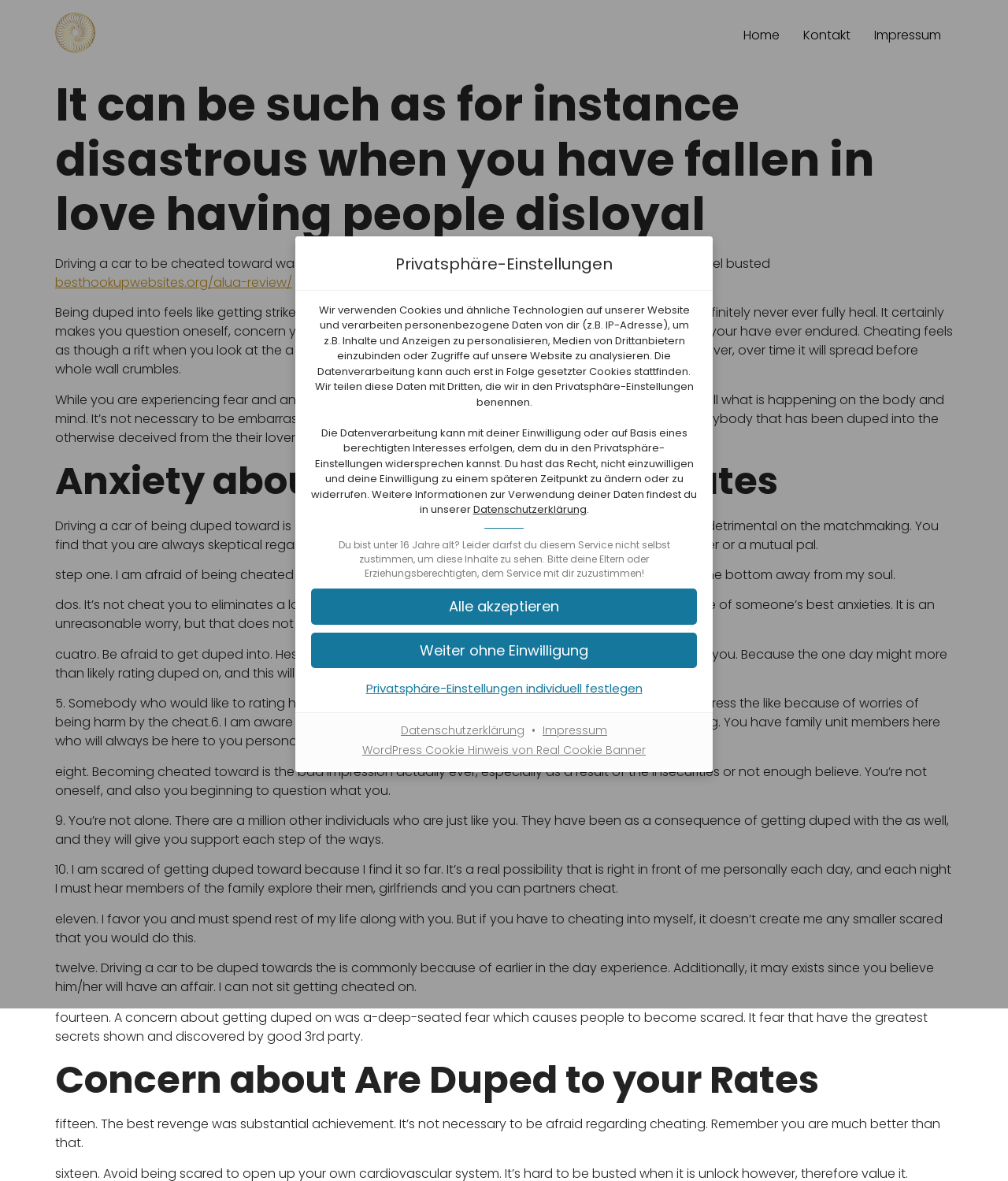Please find the bounding box coordinates of the element that must be clicked to perform the given instruction: "Set privacy settings individually". The coordinates should be four float numbers from 0 to 1, i.e., [left, top, right, bottom].

[0.309, 0.572, 0.691, 0.593]